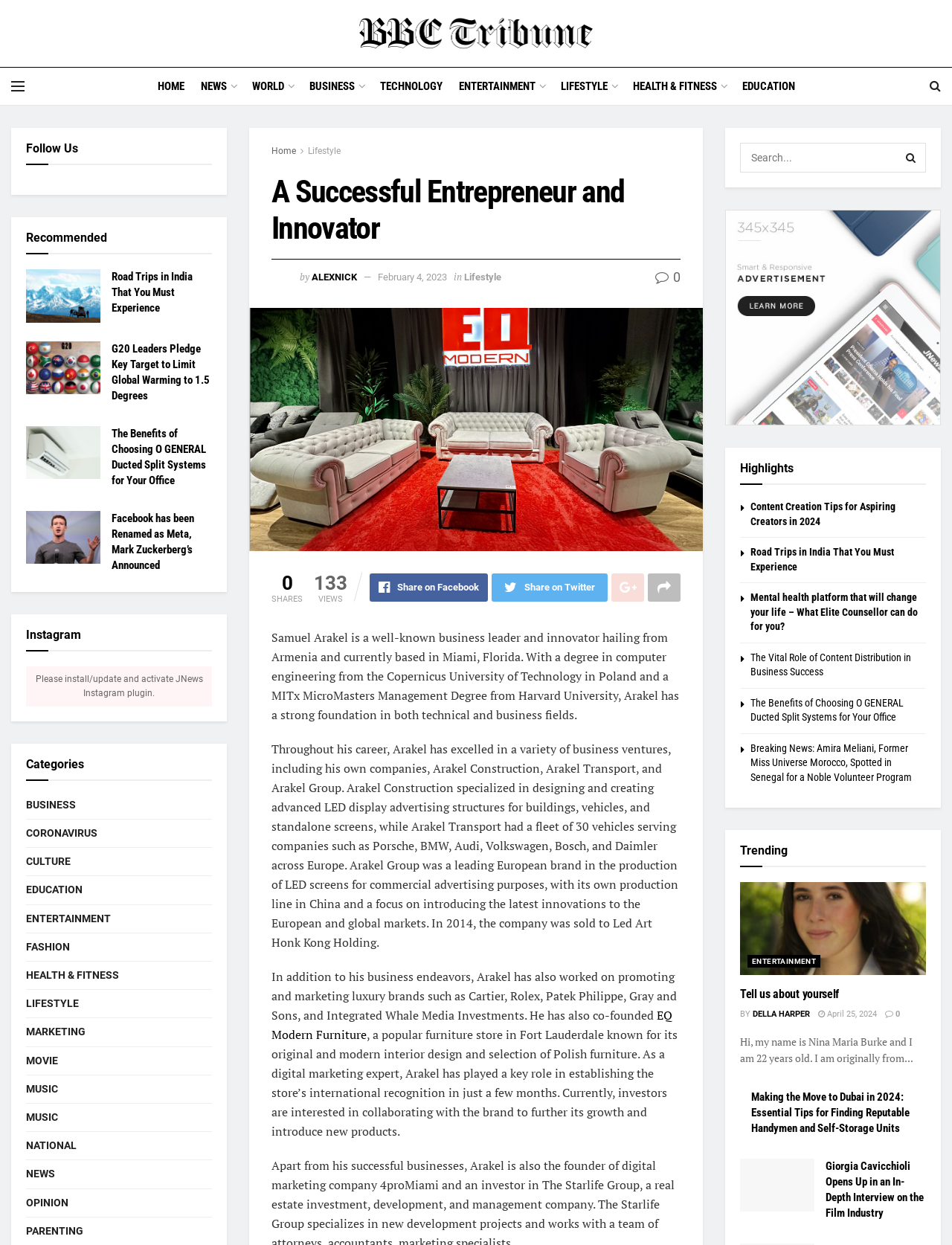Find and extract the text of the primary heading on the webpage.

A Successful Entrepreneur and Innovator